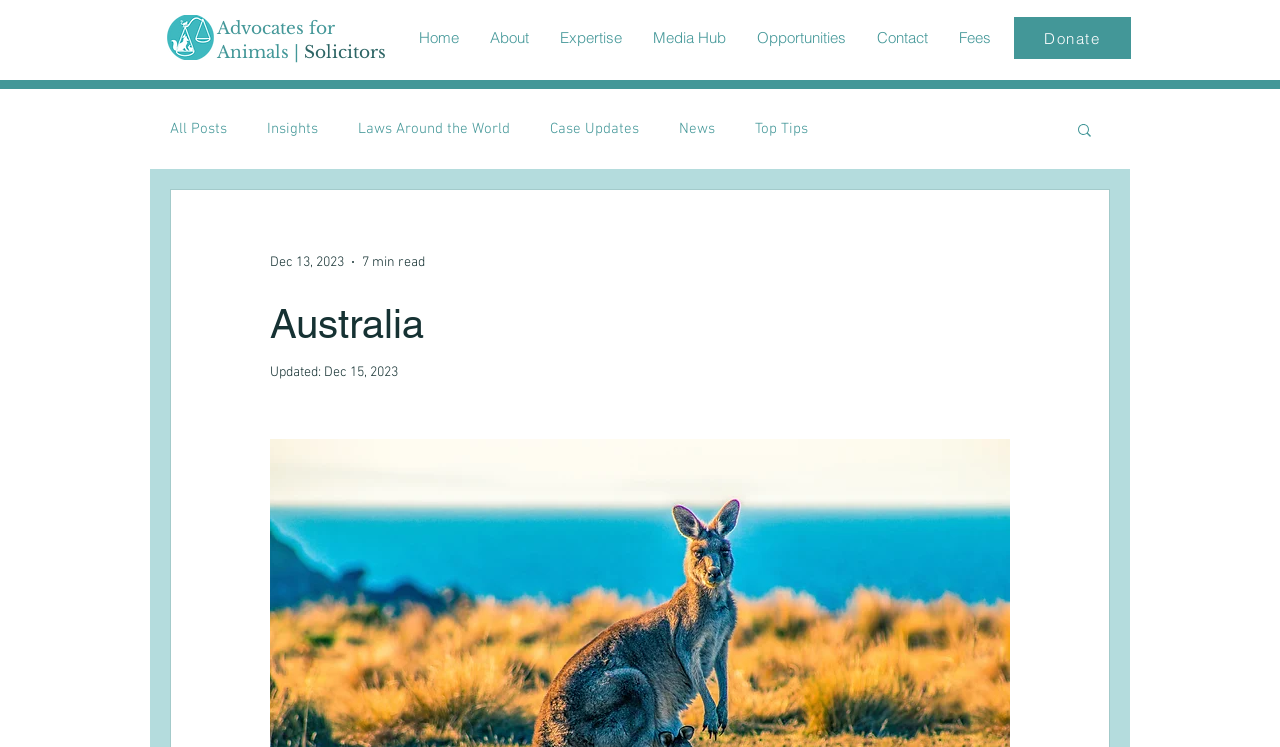Please identify the bounding box coordinates of the element that needs to be clicked to perform the following instruction: "Search for something".

[0.84, 0.162, 0.855, 0.19]